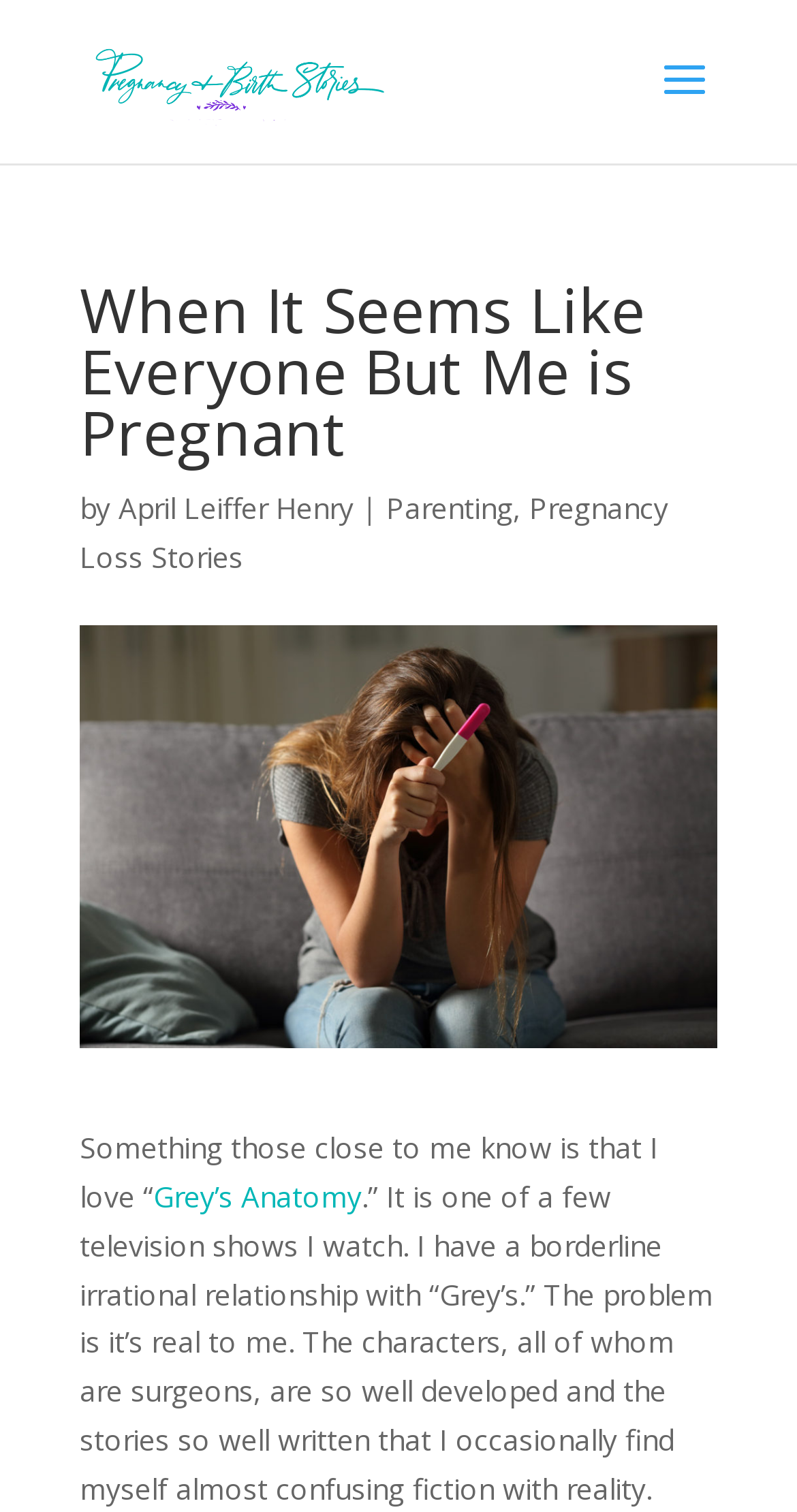Use a single word or phrase to answer the question: Who is the author of the article?

April Leiffer Henry